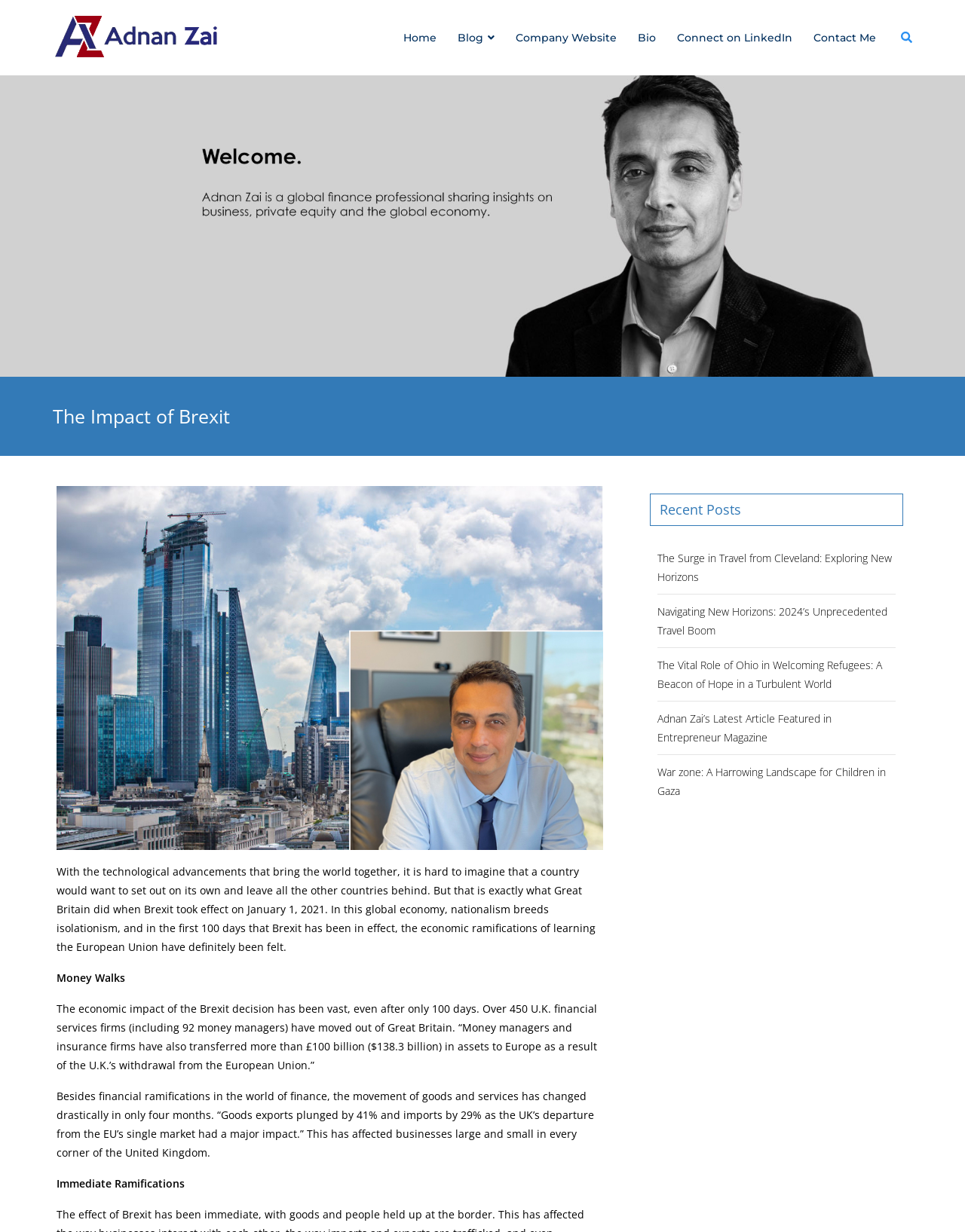Using the format (top-left x, top-left y, bottom-right x, bottom-right y), provide the bounding box coordinates for the described UI element. All values should be floating point numbers between 0 and 1: Connect on LinkedIn

[0.69, 0.0, 0.832, 0.061]